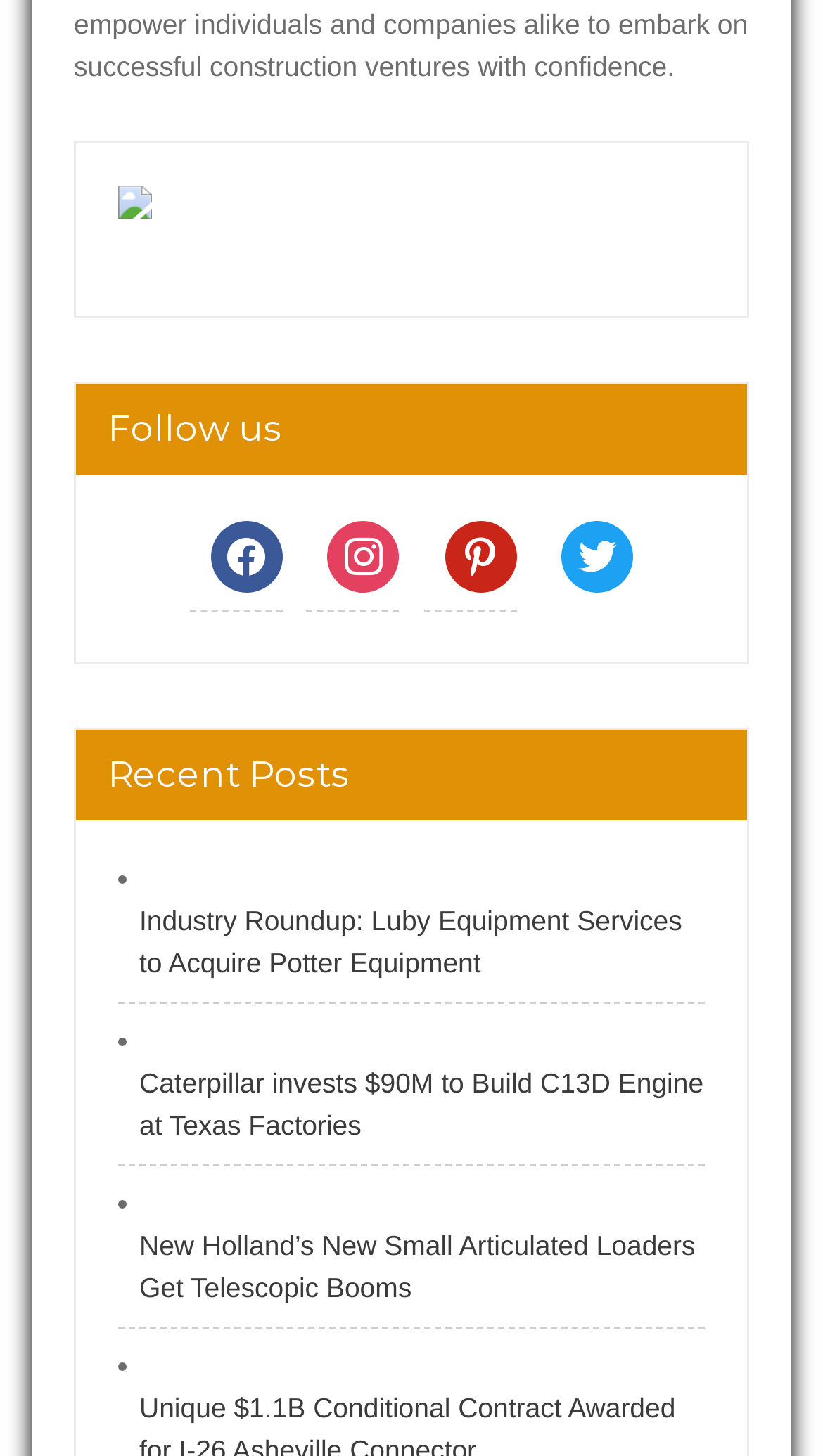How many social media links are provided?
Using the image, provide a concise answer in one word or a short phrase.

4